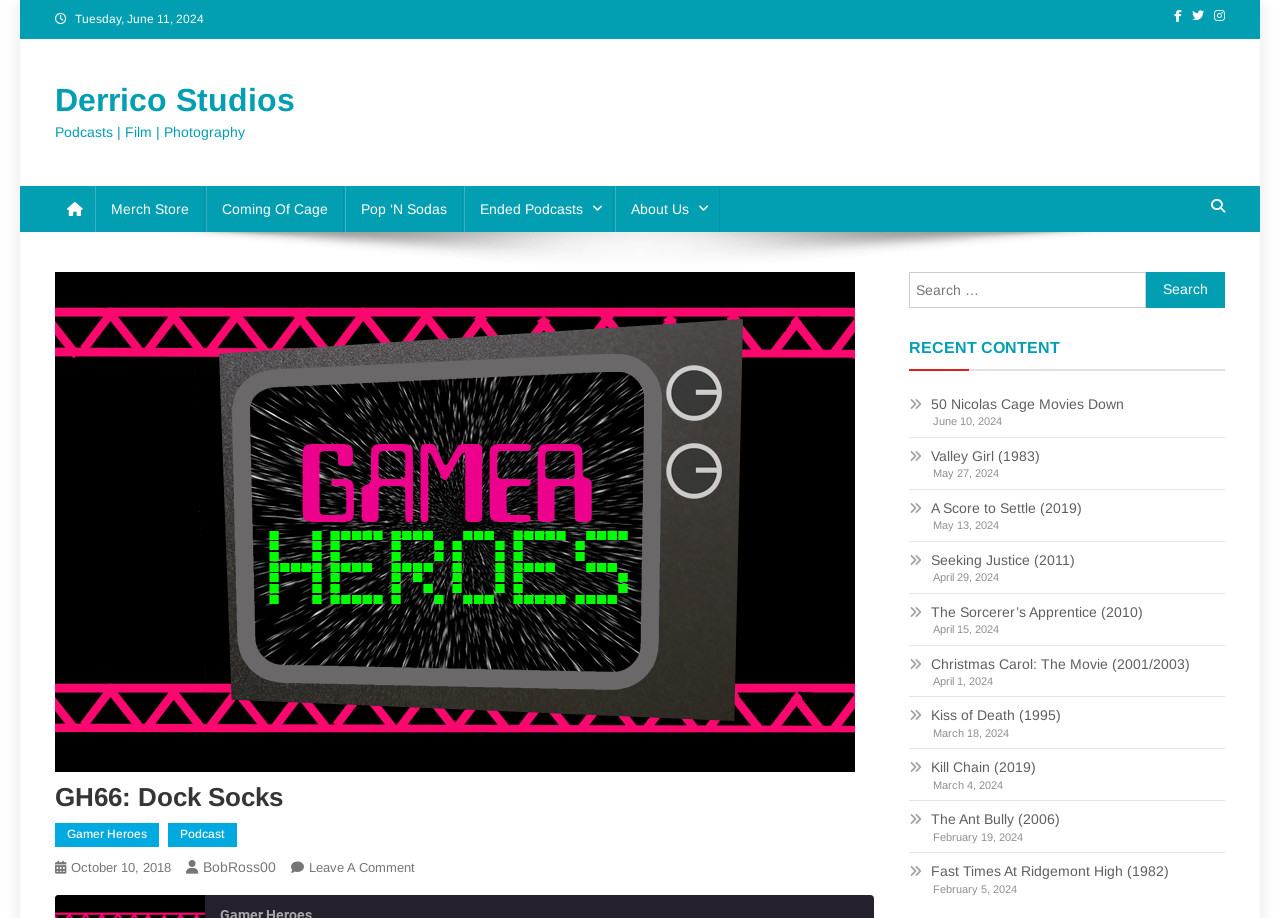Please identify the bounding box coordinates for the region that you need to click to follow this instruction: "Click on Powerpoint".

None